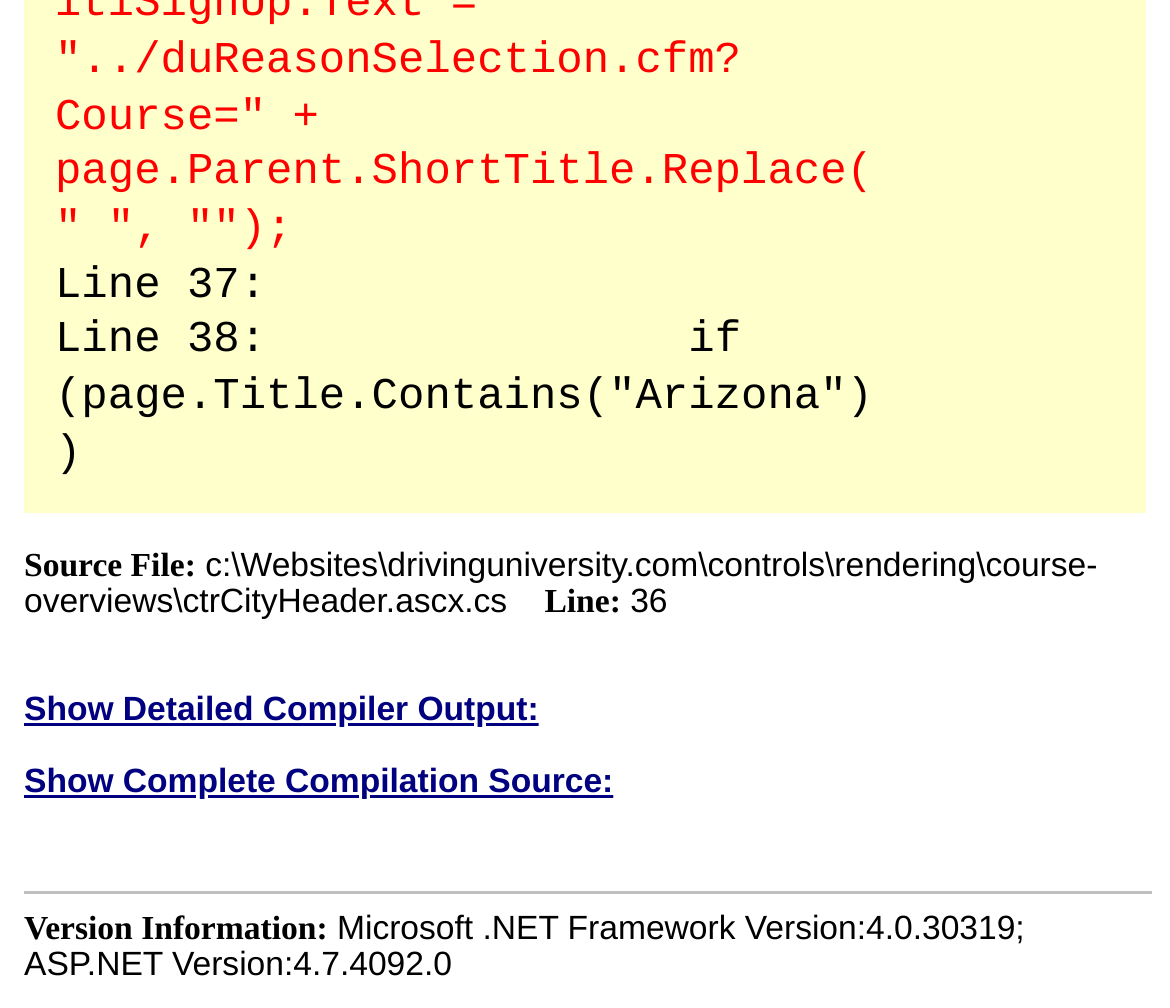Identify and provide the bounding box for the element described by: "Show Complete Compilation Source:".

[0.021, 0.76, 0.979, 0.796]